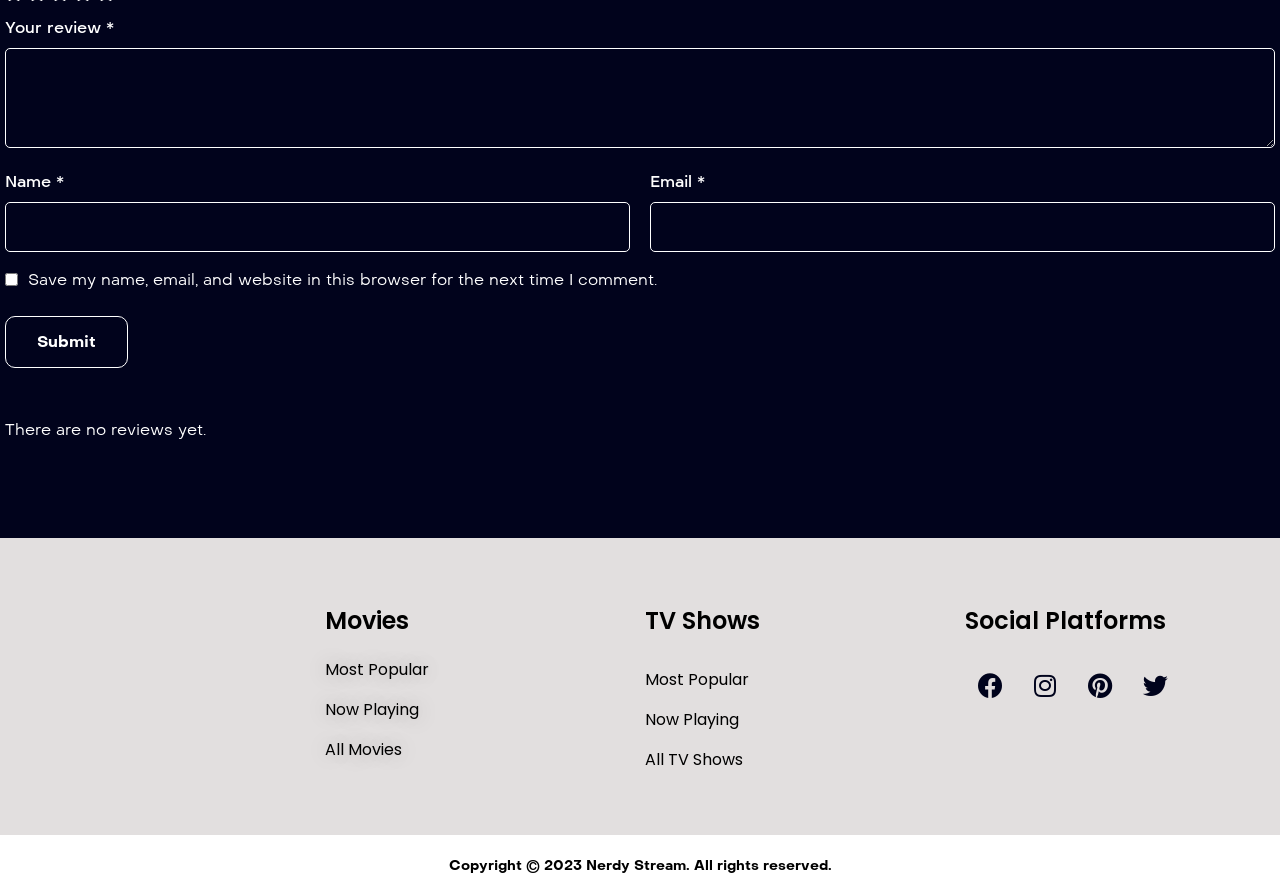Can you pinpoint the bounding box coordinates for the clickable element required for this instruction: "Subscribe to the mailing list"? The coordinates should be four float numbers between 0 and 1, i.e., [left, top, right, bottom].

None